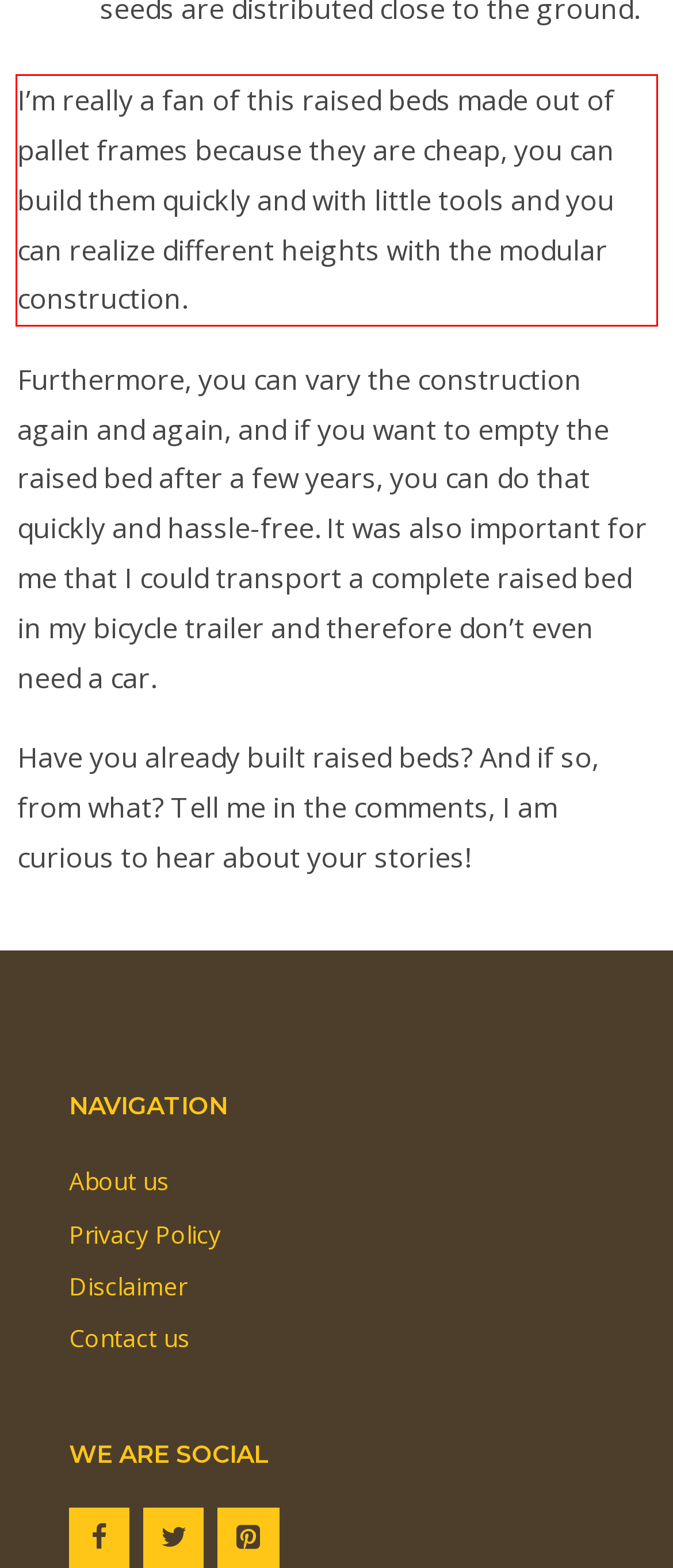Examine the webpage screenshot and use OCR to recognize and output the text within the red bounding box.

I’m really a fan of this raised beds made out of pallet frames because they are cheap, you can build them quickly and with little tools and you can realize different heights with the modular construction.